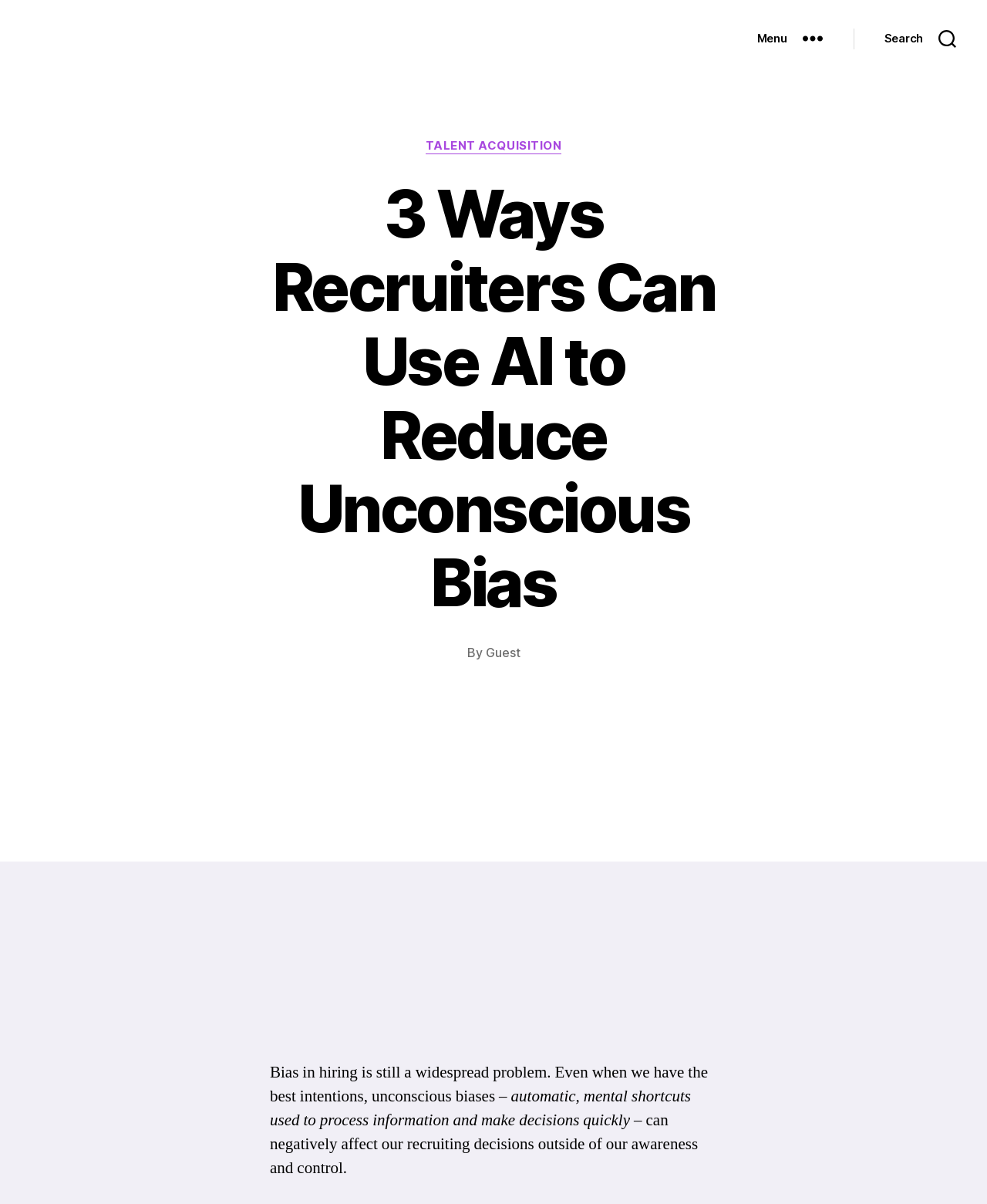Answer the following query with a single word or phrase:
What is the problem discussed in the article?

Bias in hiring